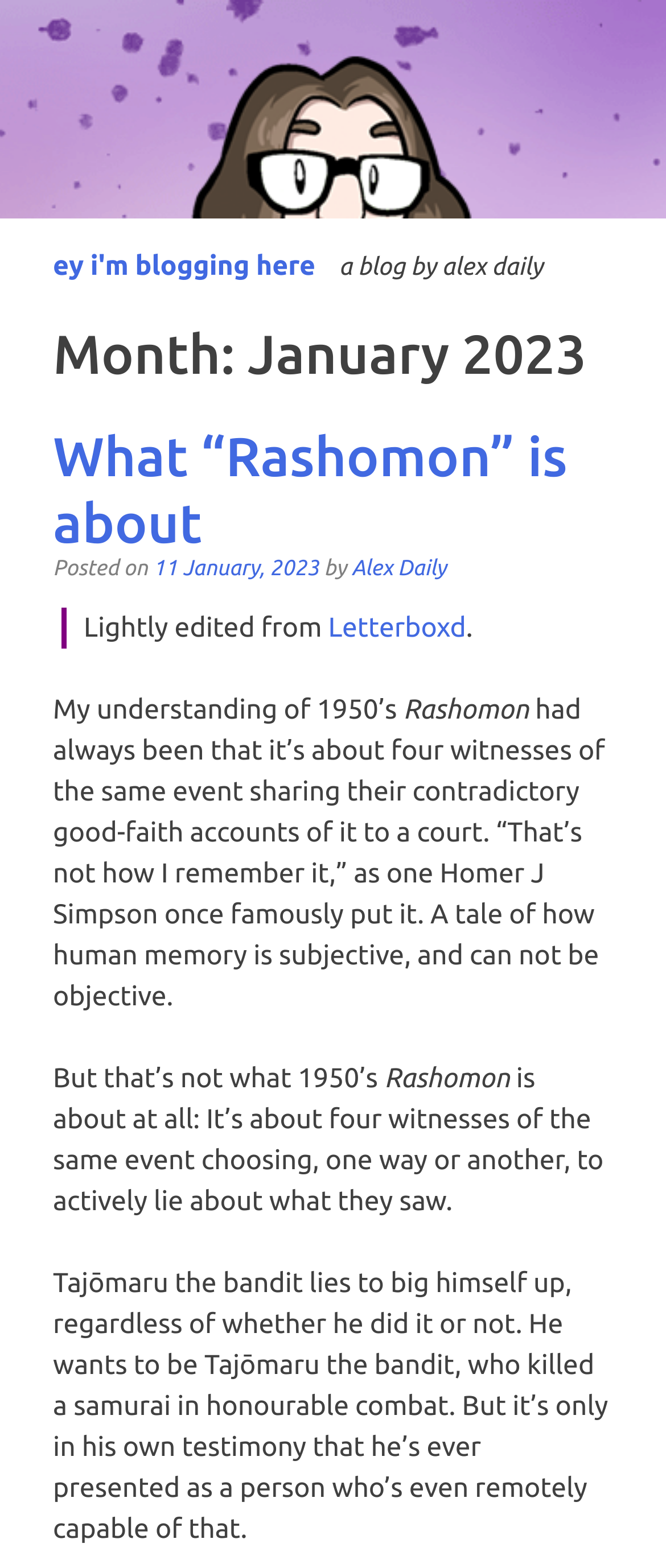Determine the bounding box coordinates for the UI element with the following description: "What “Rashomon” is about". The coordinates should be four float numbers between 0 and 1, represented as [left, top, right, bottom].

[0.079, 0.272, 0.852, 0.353]